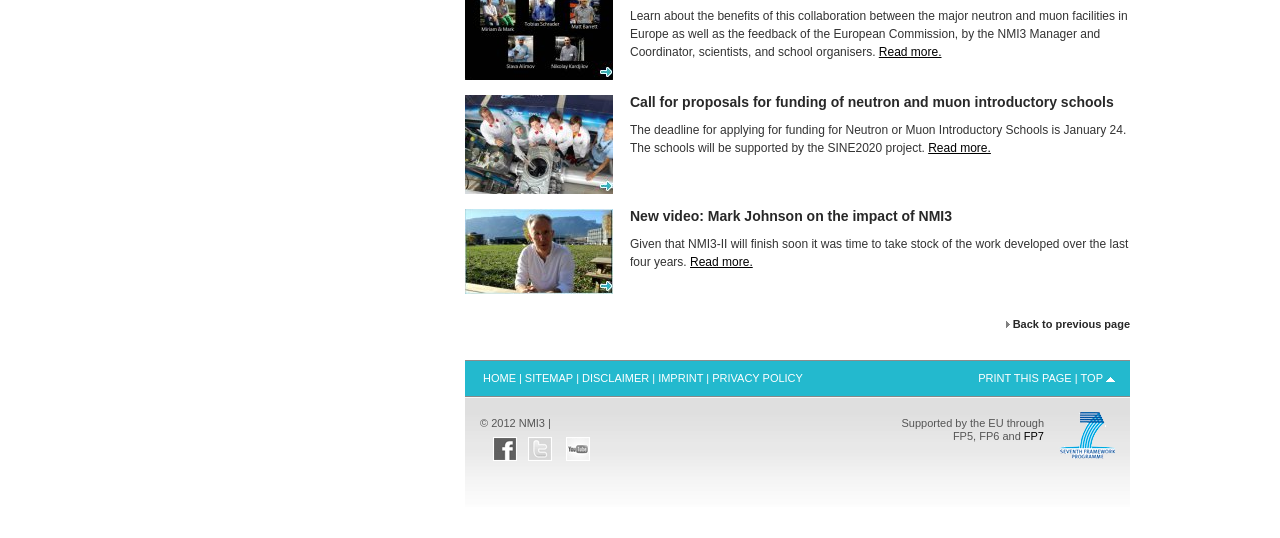Determine the bounding box coordinates of the area to click in order to meet this instruction: "Watch the new video about Mark Johnson".

[0.363, 0.532, 0.479, 0.558]